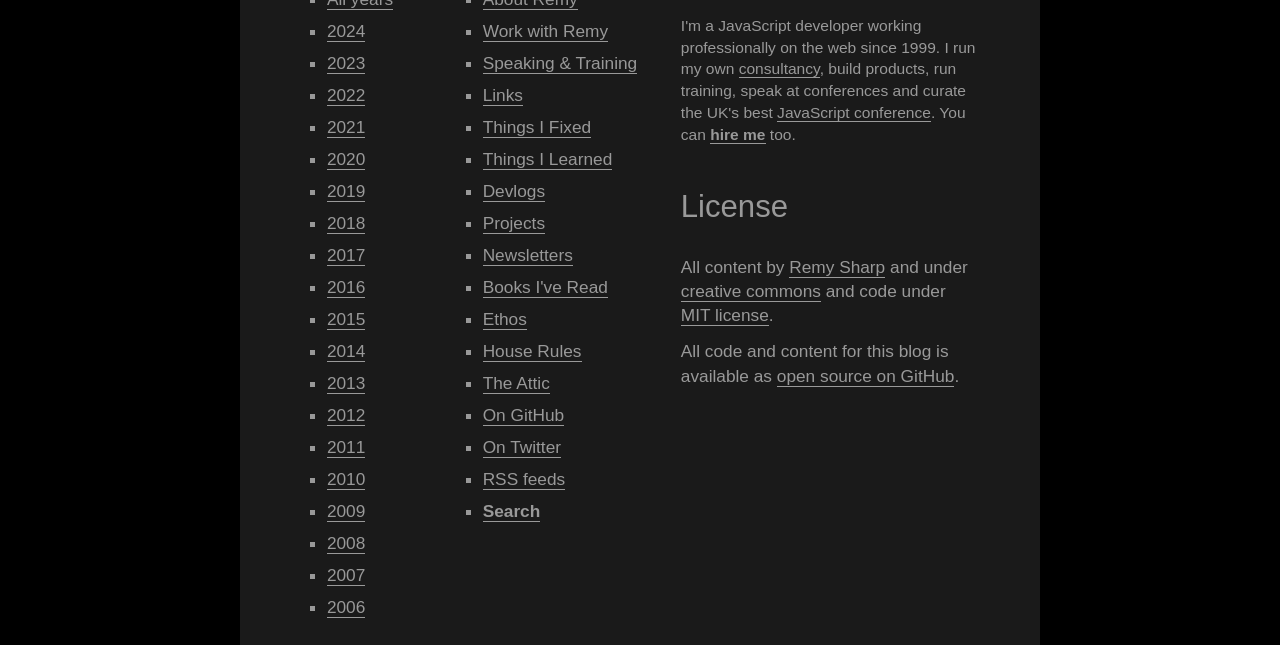Locate the bounding box coordinates of the element to click to perform the following action: 'Check out consultancy'. The coordinates should be given as four float values between 0 and 1, in the form of [left, top, right, bottom].

[0.577, 0.094, 0.64, 0.122]